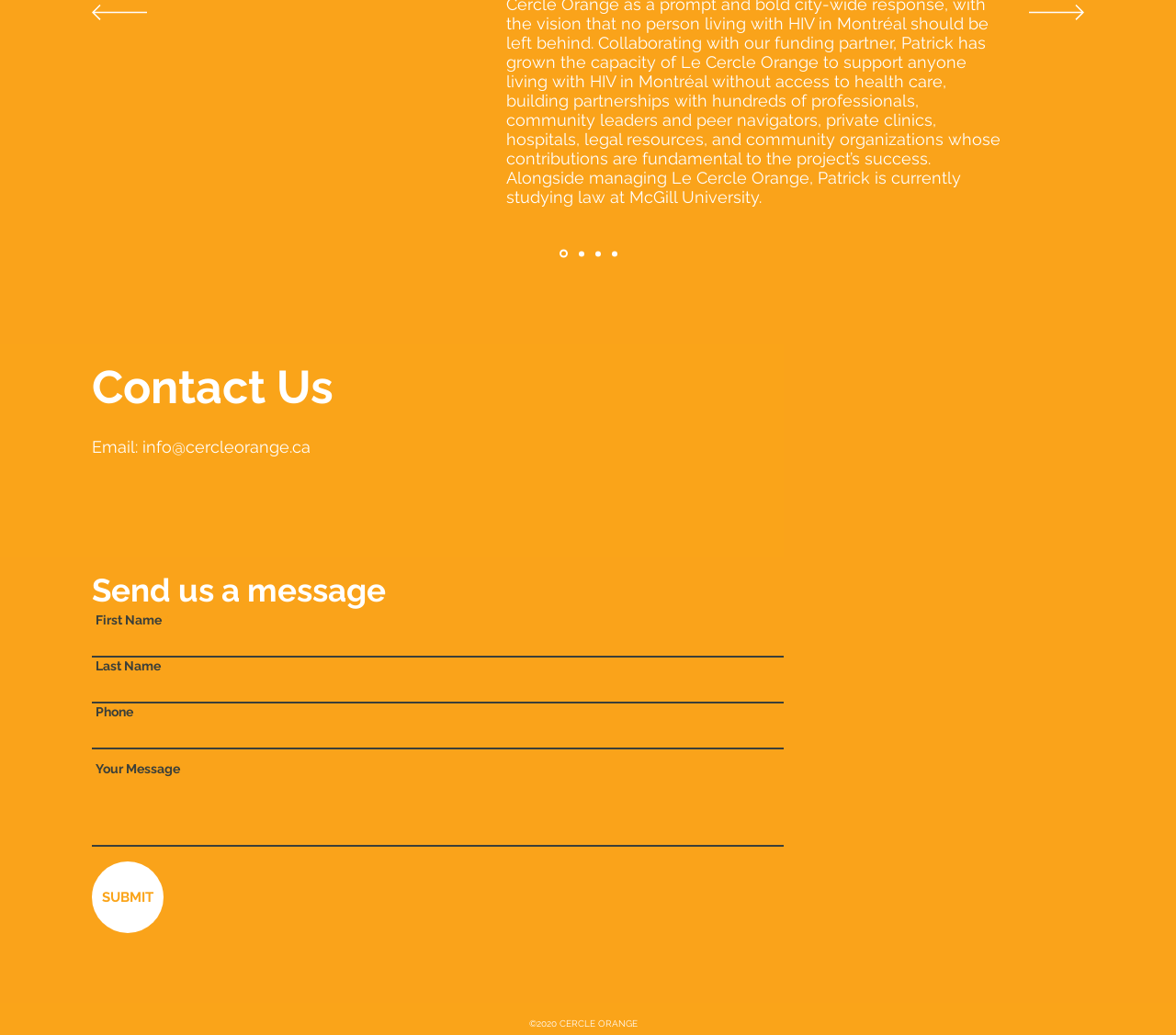Review the image closely and give a comprehensive answer to the question: What is the email address to contact?

I found the 'Contact Us' section which contains an email address. The email address is 'info@cercleorange.ca', which is a link, indicating that it is the email address to contact.